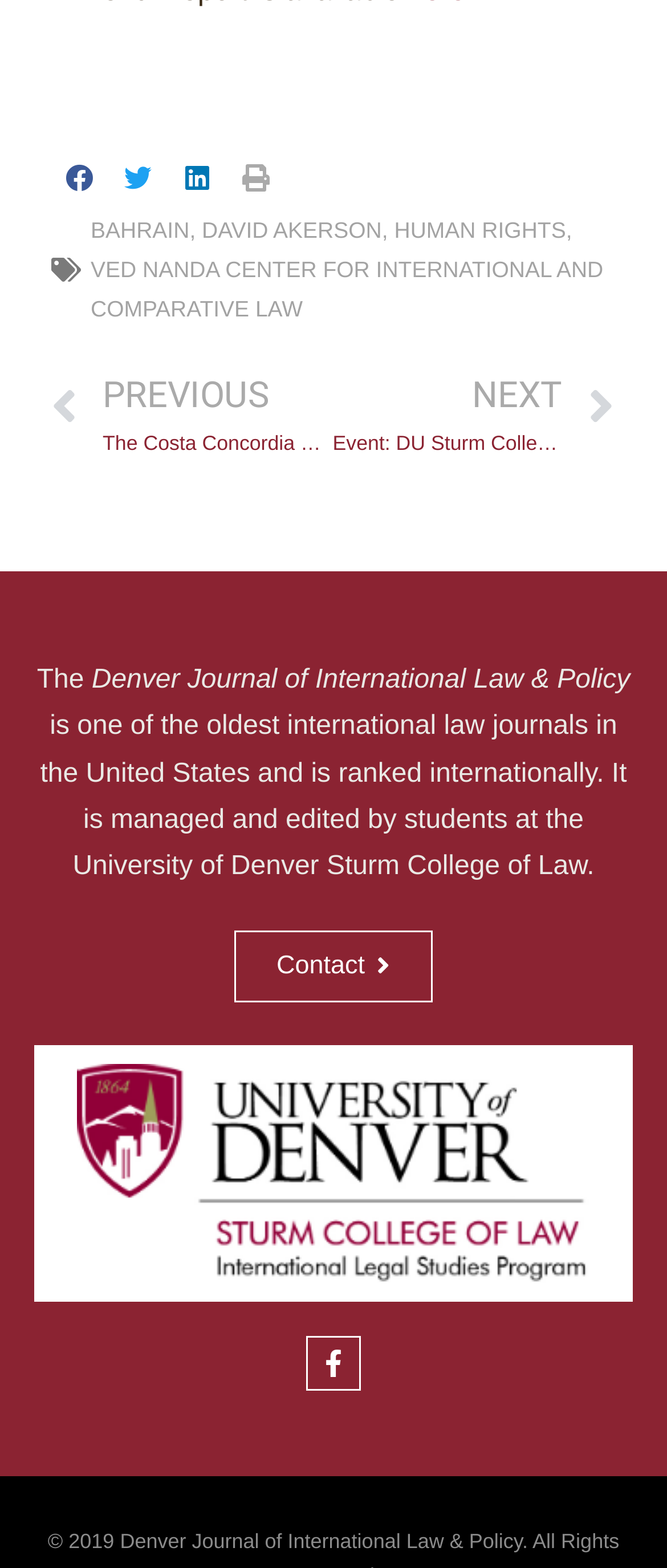Extract the bounding box of the UI element described as: "alt="Newline Daily"".

None